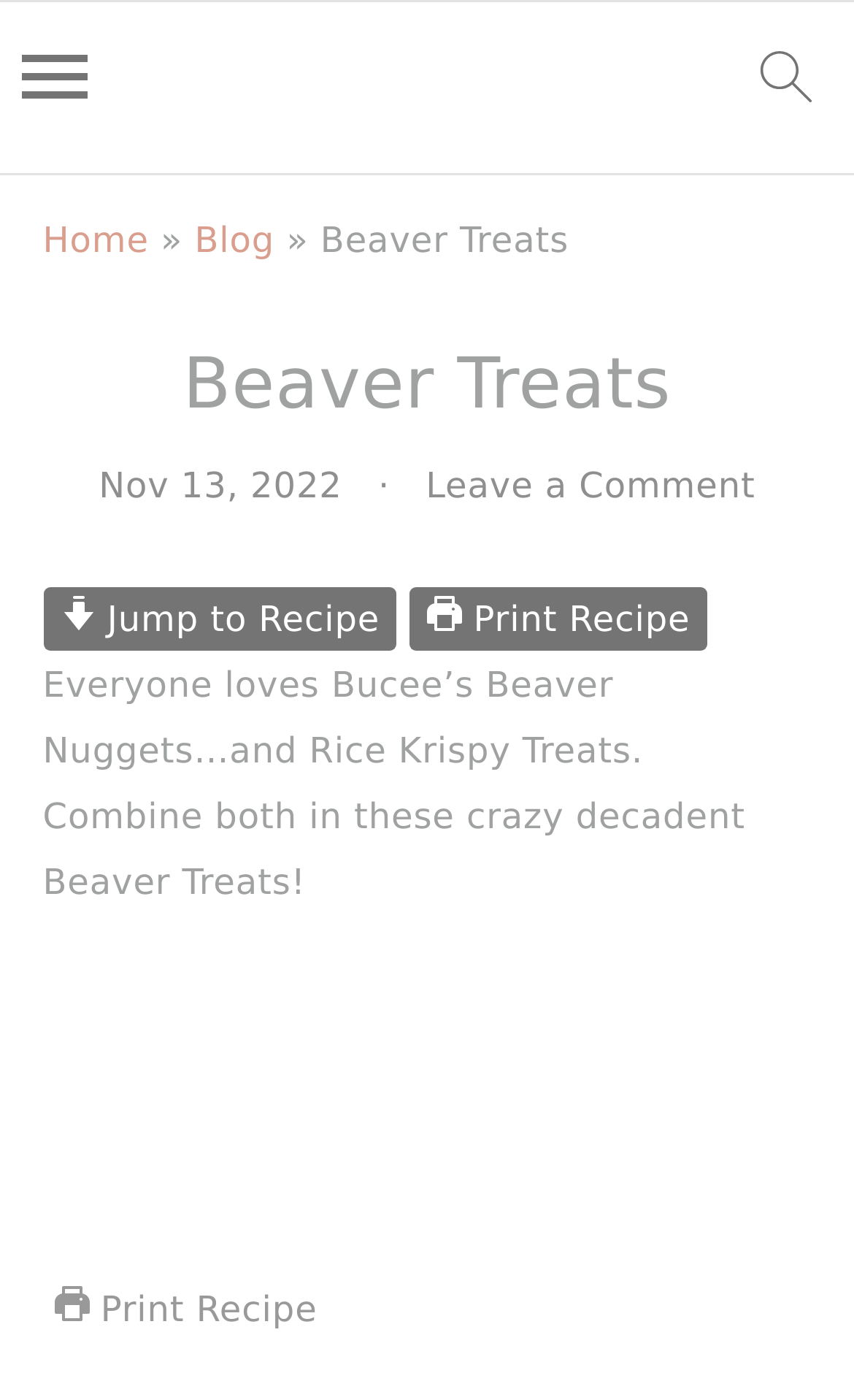What is the function of the 'Jump to Recipe' link?
Please use the image to provide a one-word or short phrase answer.

Jump to recipe section